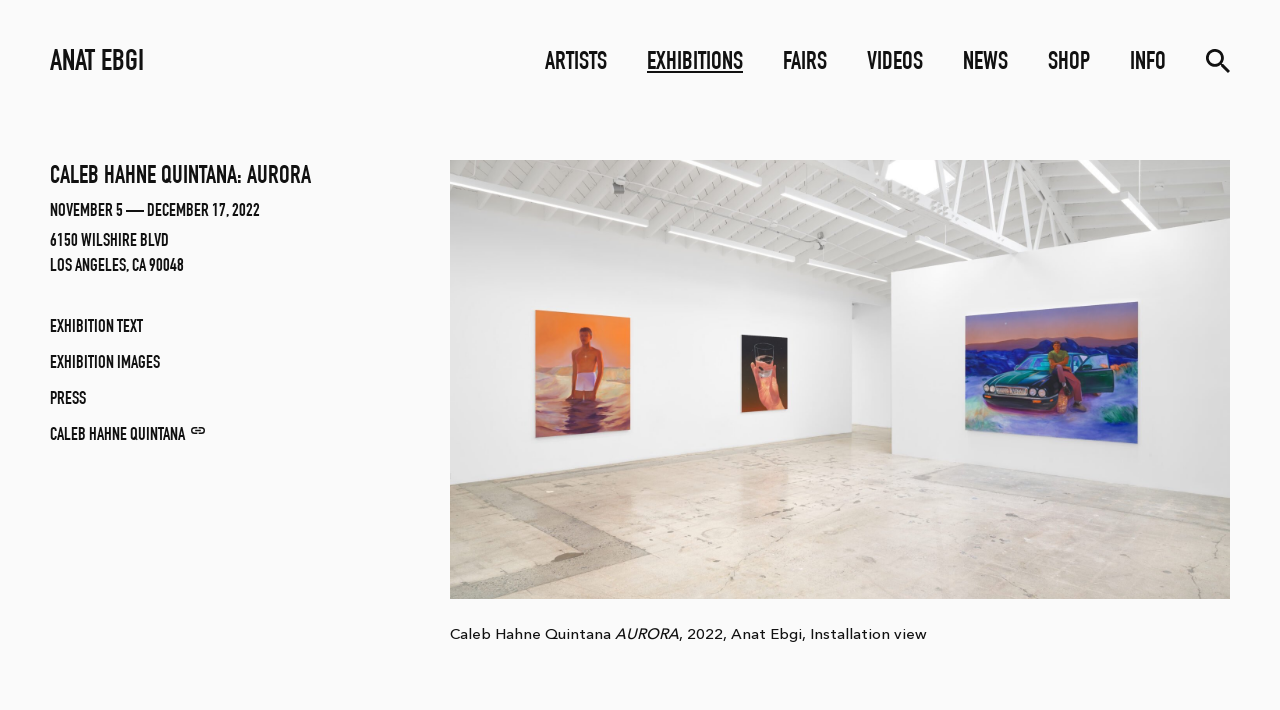Elaborate on the different components and information displayed on the webpage.

The webpage is about an art exhibition titled "AURORA" by Caleb Hahne Quintana at Anat Ebgi Gallery. At the top, there is a main menu with 8 links: "Anat Ebgi, Gallery Homepage", "ARTISTS", "EXHIBITIONS", "FAIRS", "VIDEOS", "NEWS", "SHOP", and "INFO". 

Below the main menu, there is a header section with a link to the exhibition details, which includes the title "CALEB HAHNE QUINTANA: AURORA", the dates "NOVEMBER 5 — DECEMBER 17, 2022", and the location "6150 WILSHIRE BLVD LOS ANGELES, CA 90048". 

To the right of the exhibition title, there are 4 links: "EXHIBITION TEXT", "EXHIBITION IMAGES", "PRESS", and a link to the artist's page "CALEB HAHNE QUINTANA". The artist's page link has an accompanying image. 

At the bottom of the page, there are three lines of text: "Caleb Hahne Quintana", "AURORA", and ", 2022, Anat Ebgi, Installation view".